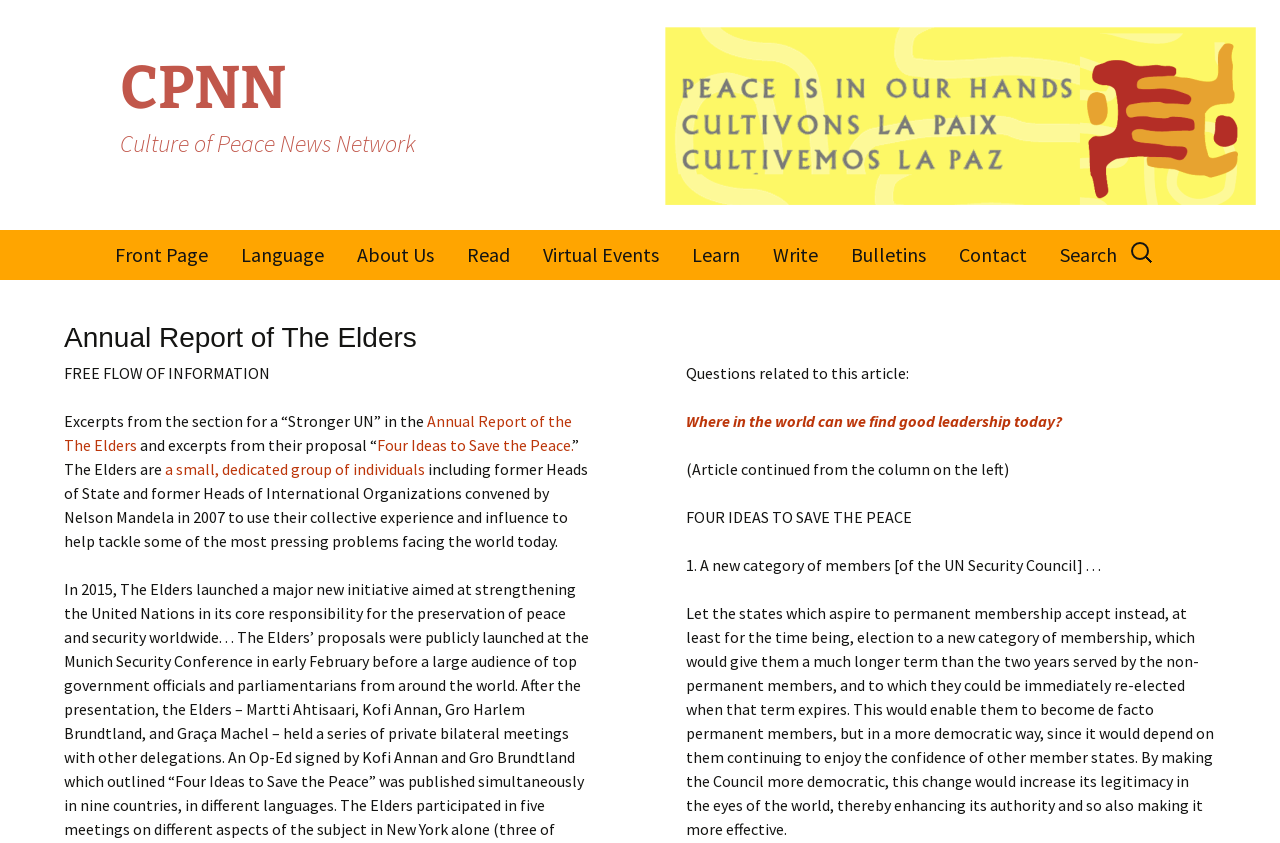Find the bounding box of the element with the following description: "Submit an Article". The coordinates must be four float numbers between 0 and 1, formatted as [left, top, right, bottom].

[0.592, 0.391, 0.748, 0.451]